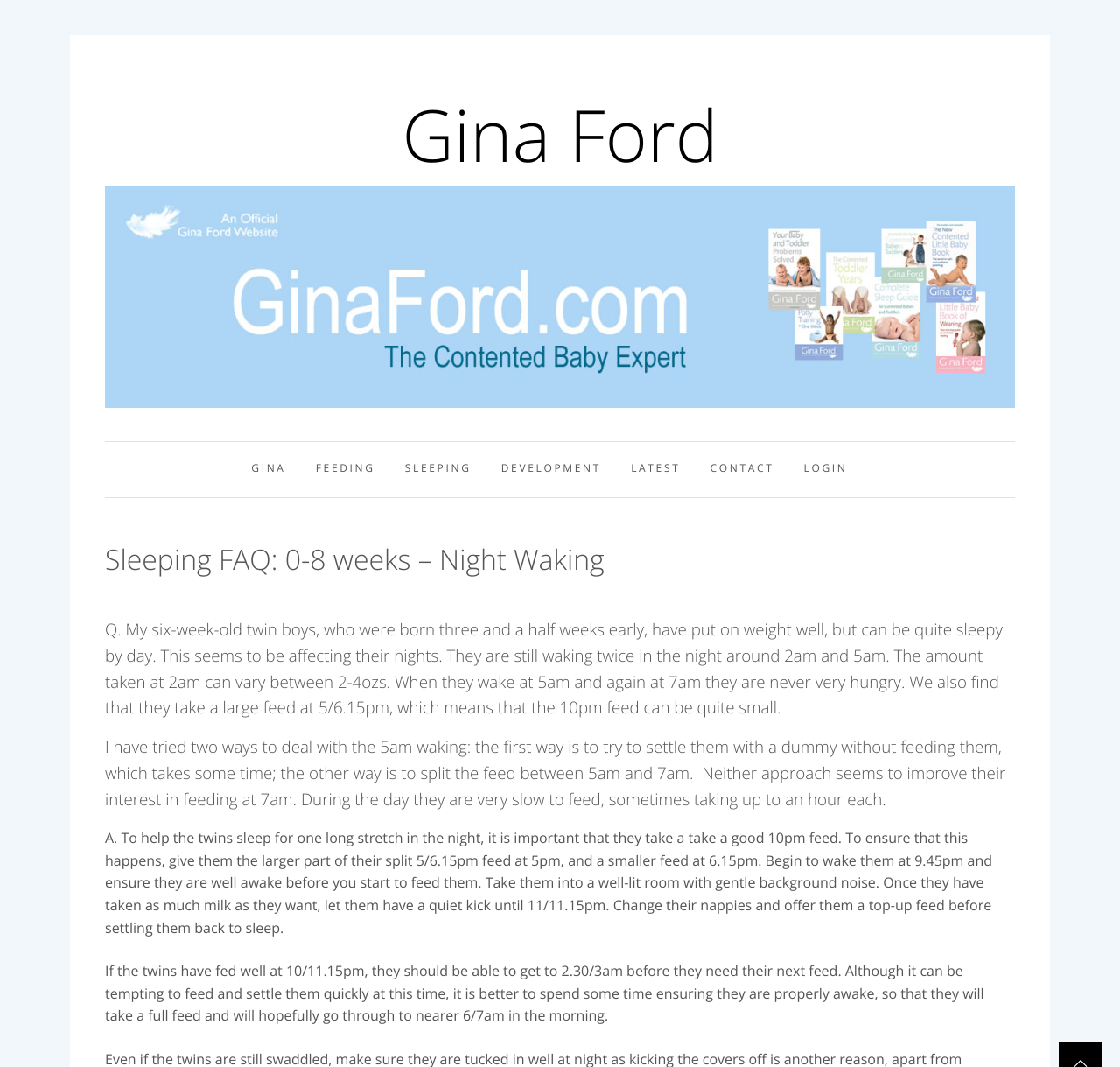Locate the bounding box coordinates of the item that should be clicked to fulfill the instruction: "Click on 'Gina Ford' link".

[0.359, 0.08, 0.641, 0.172]